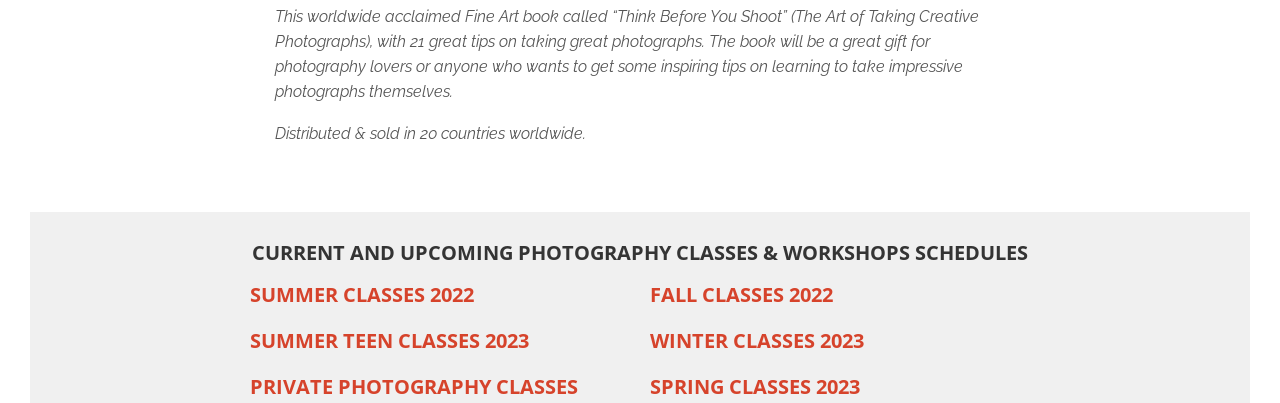Answer briefly with one word or phrase:
In how many countries is the Fine Art book distributed?

20